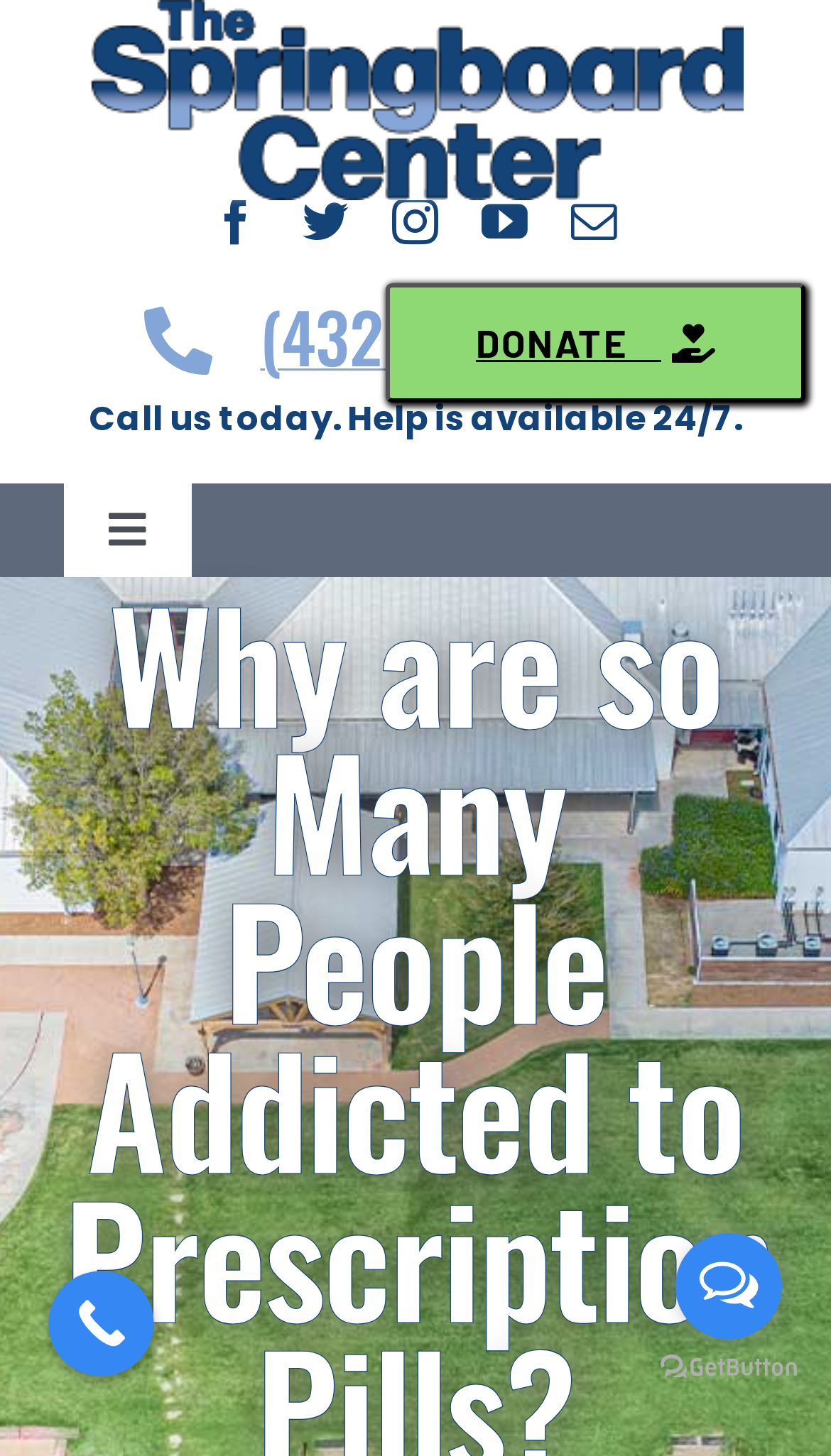Please identify the bounding box coordinates of the clickable area that will fulfill the following instruction: "Go to the top of the page". The coordinates should be in the format of four float numbers between 0 and 1, i.e., [left, top, right, bottom].

[0.192, 0.863, 0.305, 0.927]